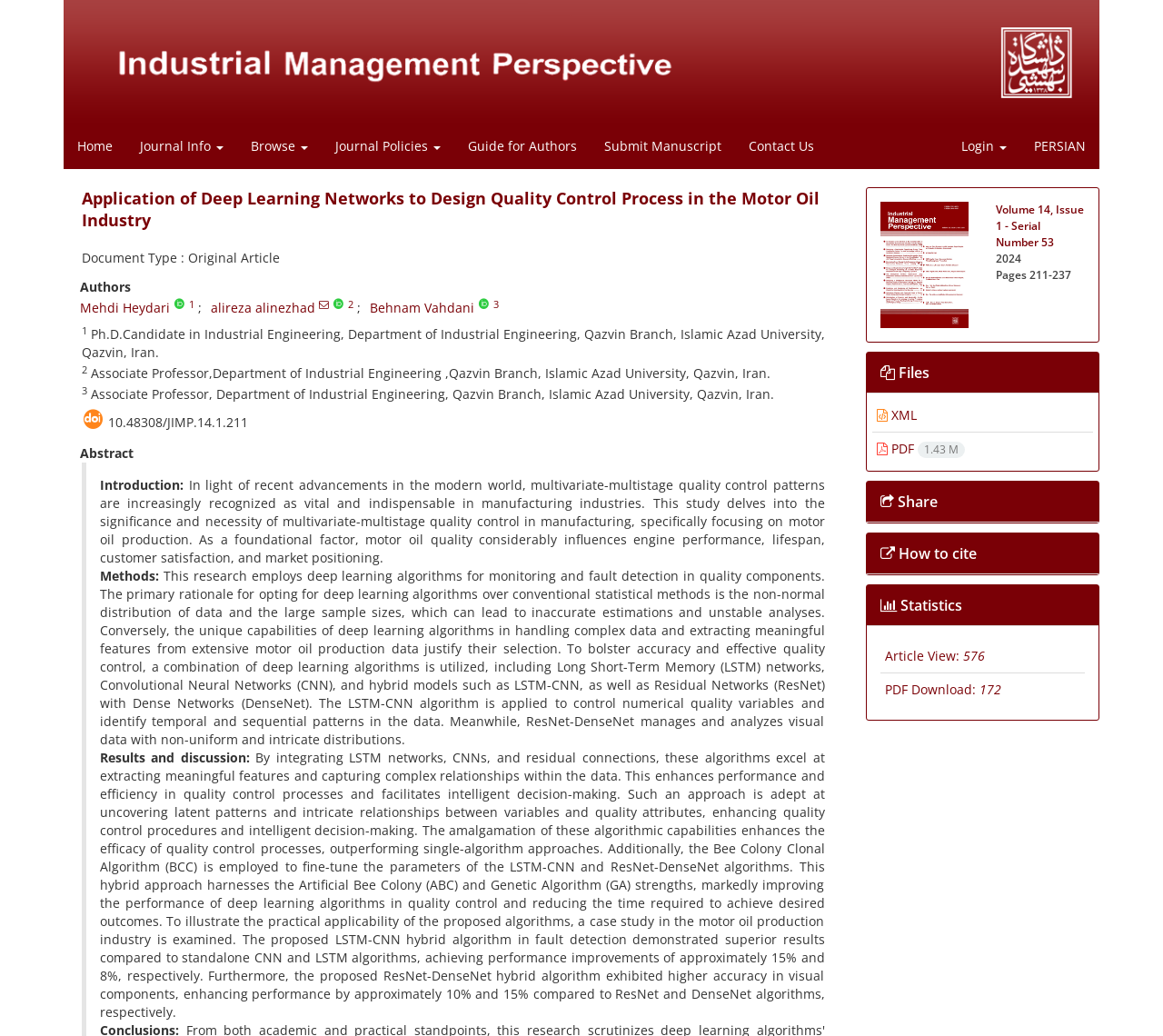Based on the element description, predict the bounding box coordinates (top-left x, top-left y, bottom-right x, bottom-right y) for the UI element in the screenshot: How to cite

[0.757, 0.524, 0.839, 0.544]